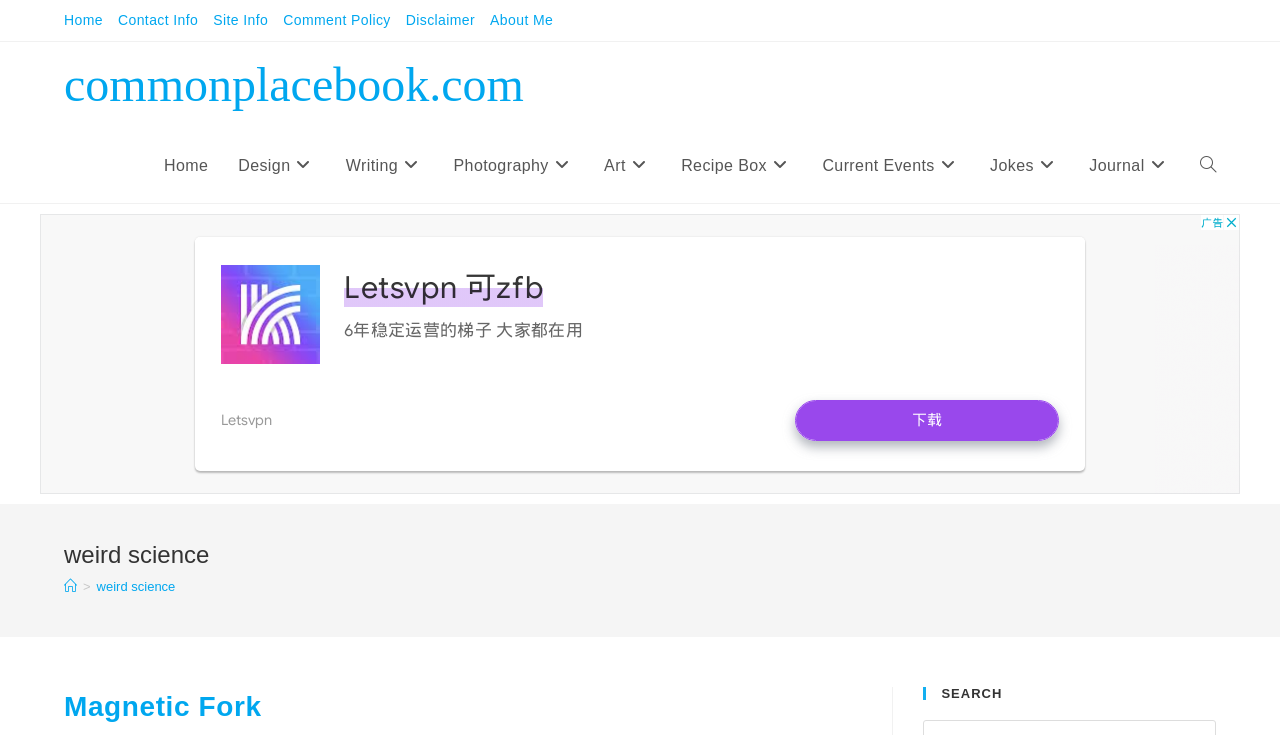What is the title of the current article?
Provide a detailed answer to the question using information from the image.

I looked at the heading element with bounding box coordinates [0.05, 0.935, 0.674, 0.988] and found the text 'Magnetic Fork', which suggests that it is the title of the current article.